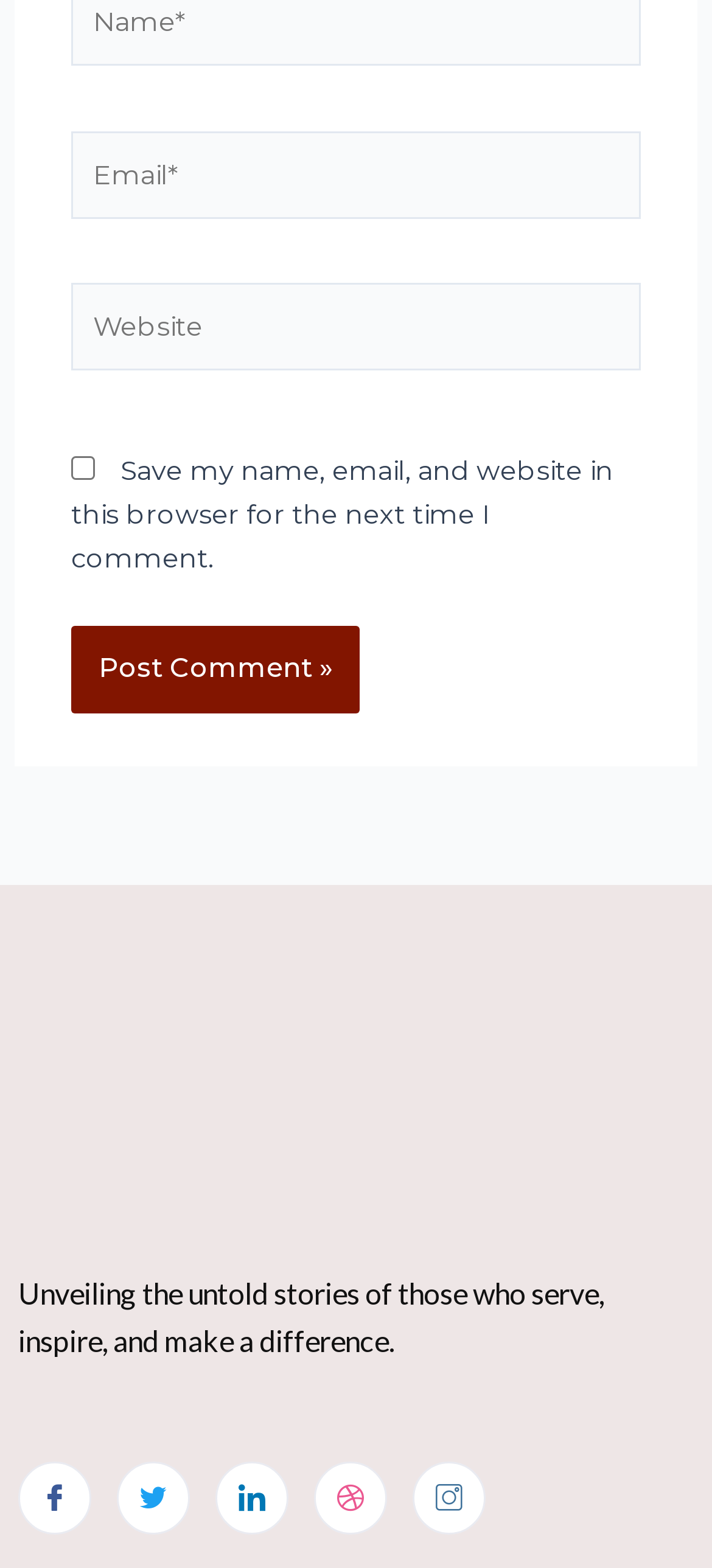Provide the bounding box coordinates of the UI element that matches the description: "aria-label="sithijaz's profile, latest poster"".

None